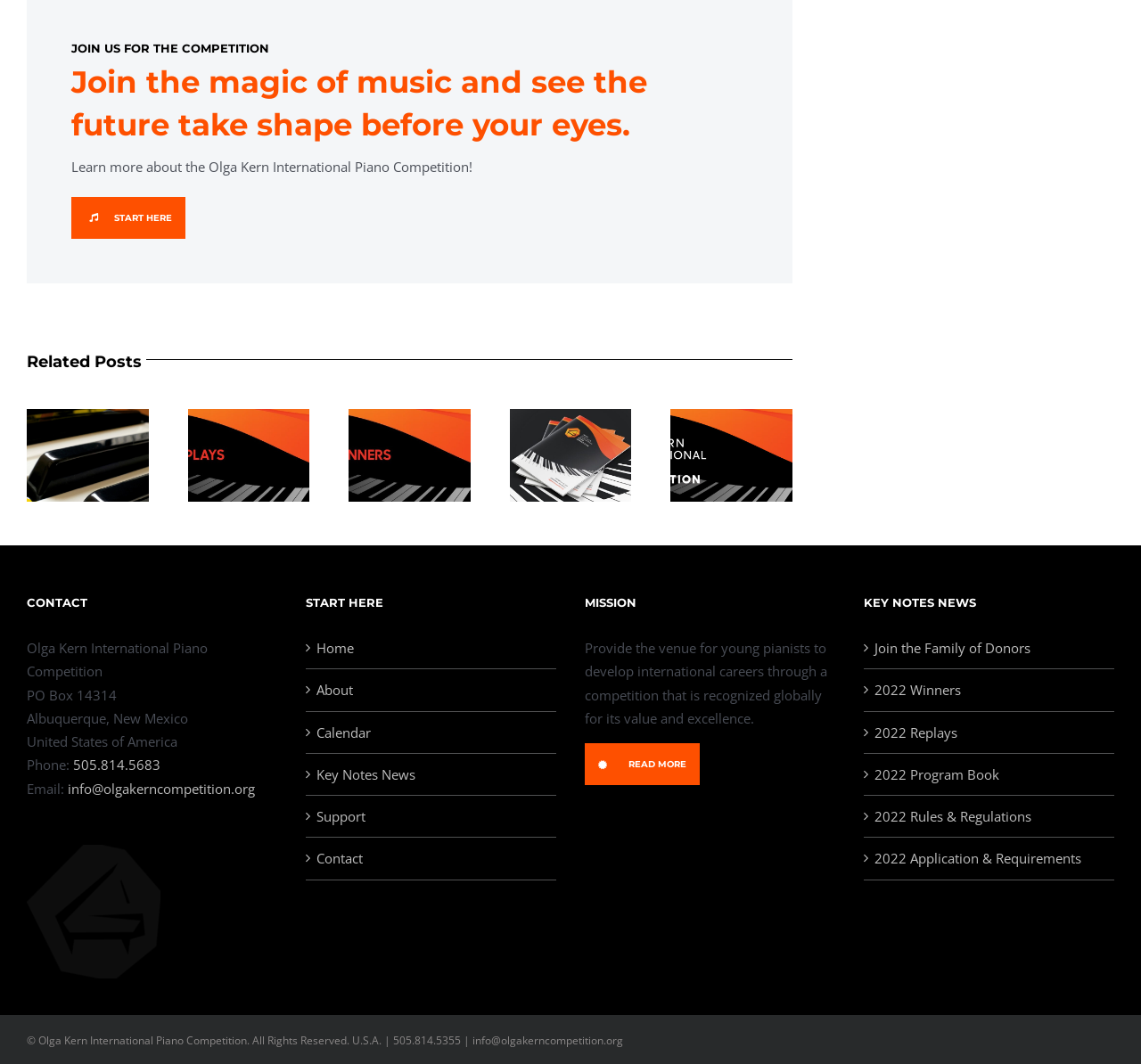Please examine the image and answer the question with a detailed explanation:
How can one contact the competition organizers?

The contact information can be found in the CONTACT section, which includes a phone number and an email address.